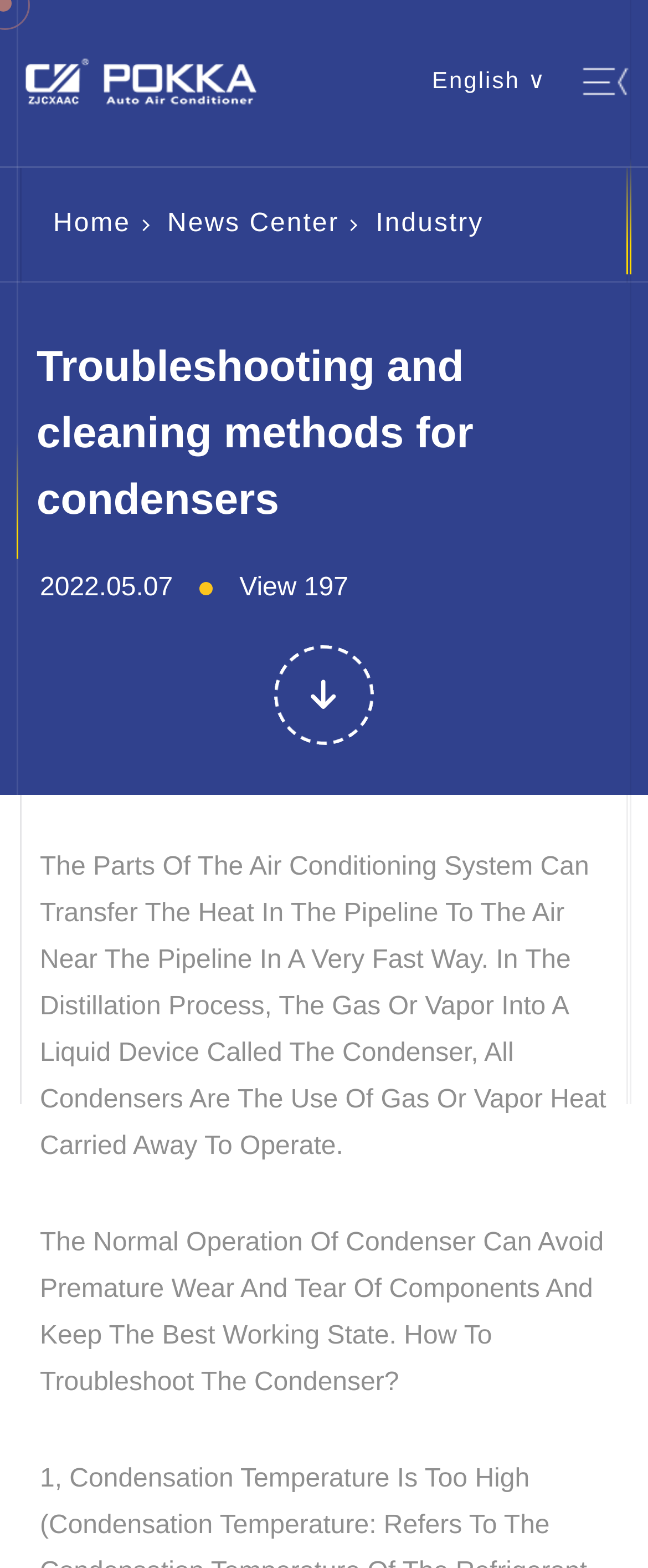Summarize the webpage comprehensively, mentioning all visible components.

The webpage is about troubleshooting and cleaning methods for condensers, specifically in the auto air conditioning industry. At the top right corner, there are six language options, including English, Simplified Chinese, French, Arabic, and Spanish. Next to the language options, there is a button with no text. 

Below the language options, there is a navigation breadcrumb with three links: Home, News Center, and Industry. The Industry link is currently selected, as indicated by its position in the middle of the breadcrumb.

The main content of the webpage is headed by a title "Troubleshooting and cleaning methods for condensers" at the top left. Below the title, there is a section with a date "2022.05.07", a "View" button, and a number "197". 

To the right of the date section, there is a share icon. Below the date section, there is a long paragraph of text that explains the function of condensers in air conditioning systems and their importance in maintaining the system's optimal working state. 

Further down, there is another paragraph that asks a question about troubleshooting condensers, indicating that the webpage will provide guidance on this topic.